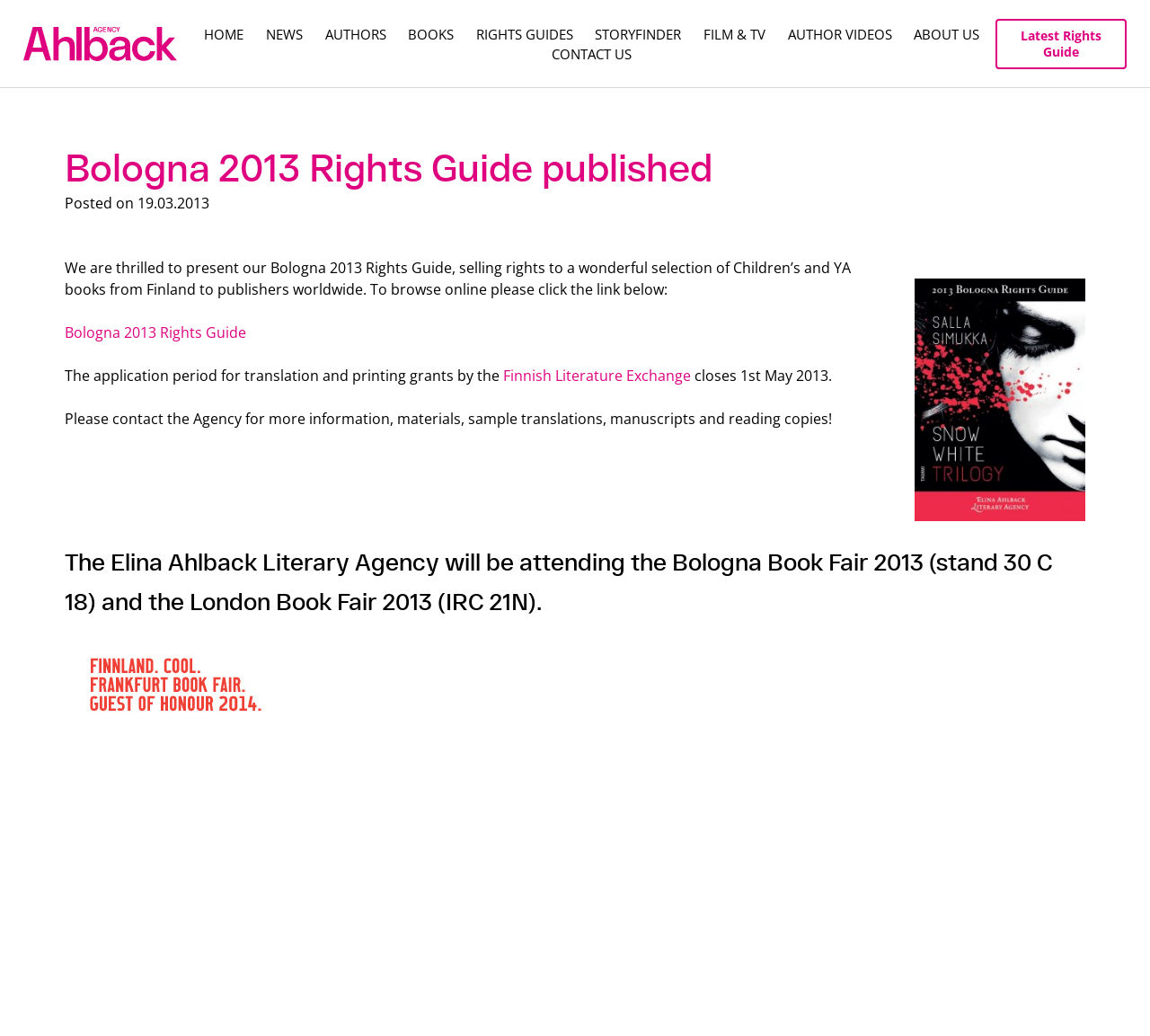What is the name of the literary agency?
From the screenshot, supply a one-word or short-phrase answer.

Elina Ahlback Literary Agency